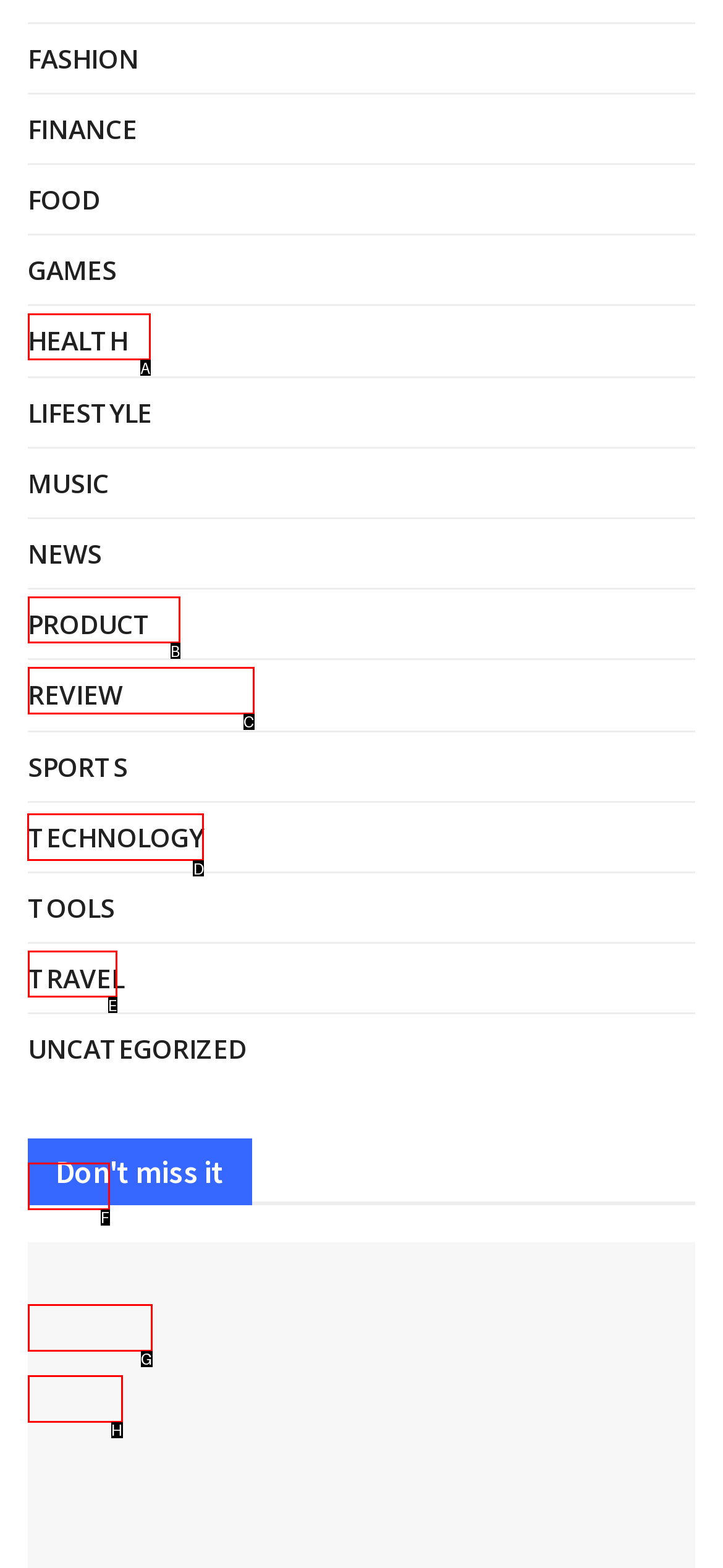From the given options, indicate the letter that corresponds to the action needed to complete this task: Explore TECHNOLOGY. Respond with only the letter.

D